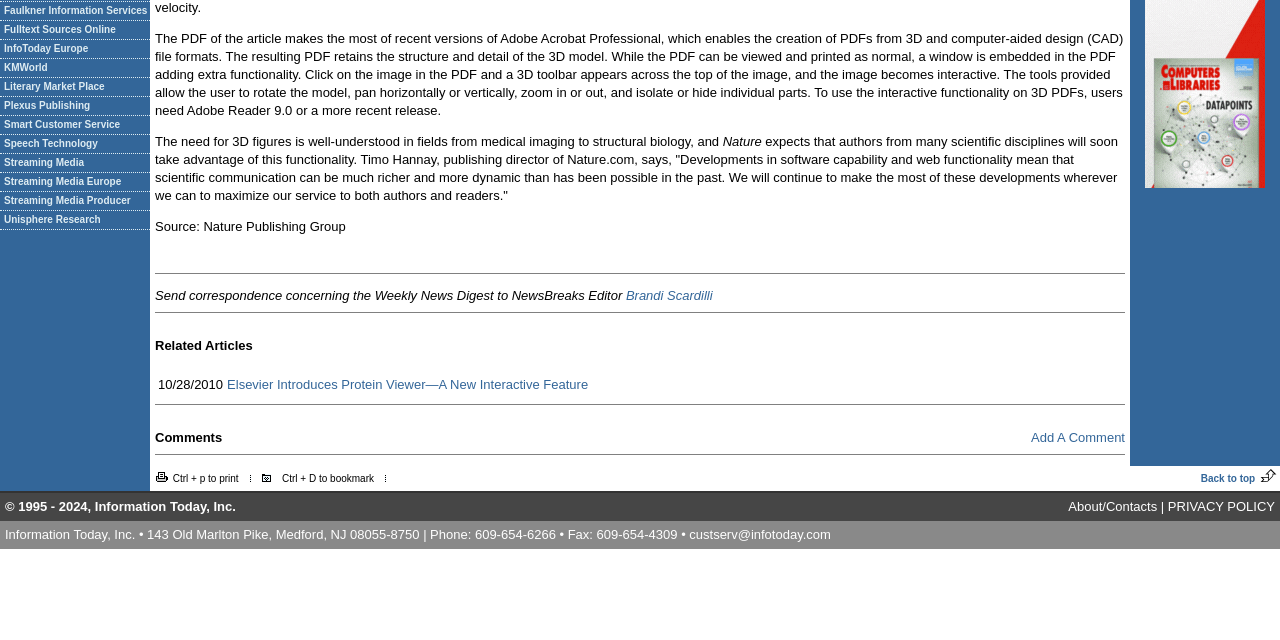Using the provided element description: "custserv@infotoday.com", determine the bounding box coordinates of the corresponding UI element in the screenshot.

[0.539, 0.823, 0.649, 0.847]